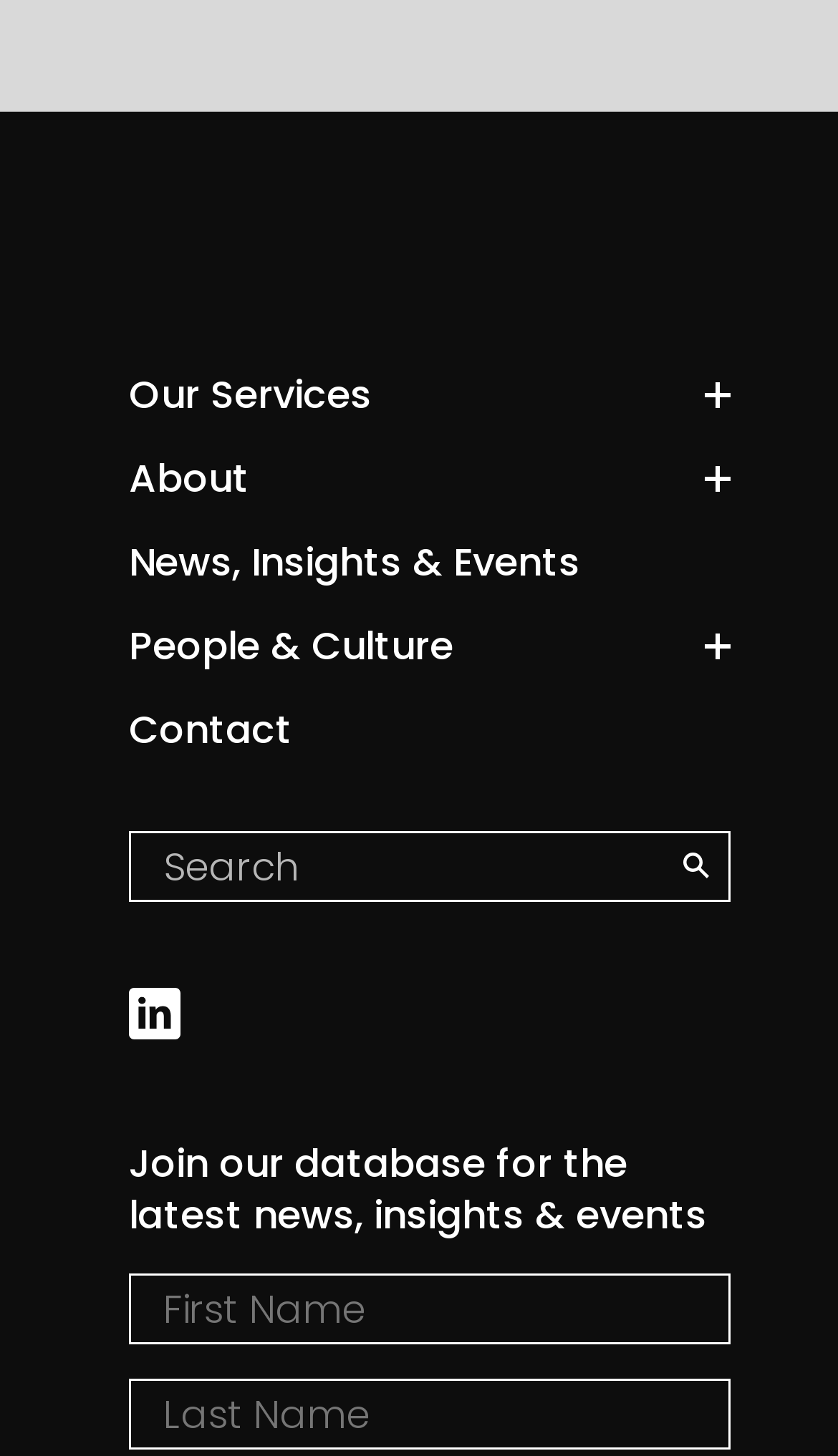Please identify the bounding box coordinates of the element on the webpage that should be clicked to follow this instruction: "Read the article about travel underwear organizer". The bounding box coordinates should be given as four float numbers between 0 and 1, formatted as [left, top, right, bottom].

None